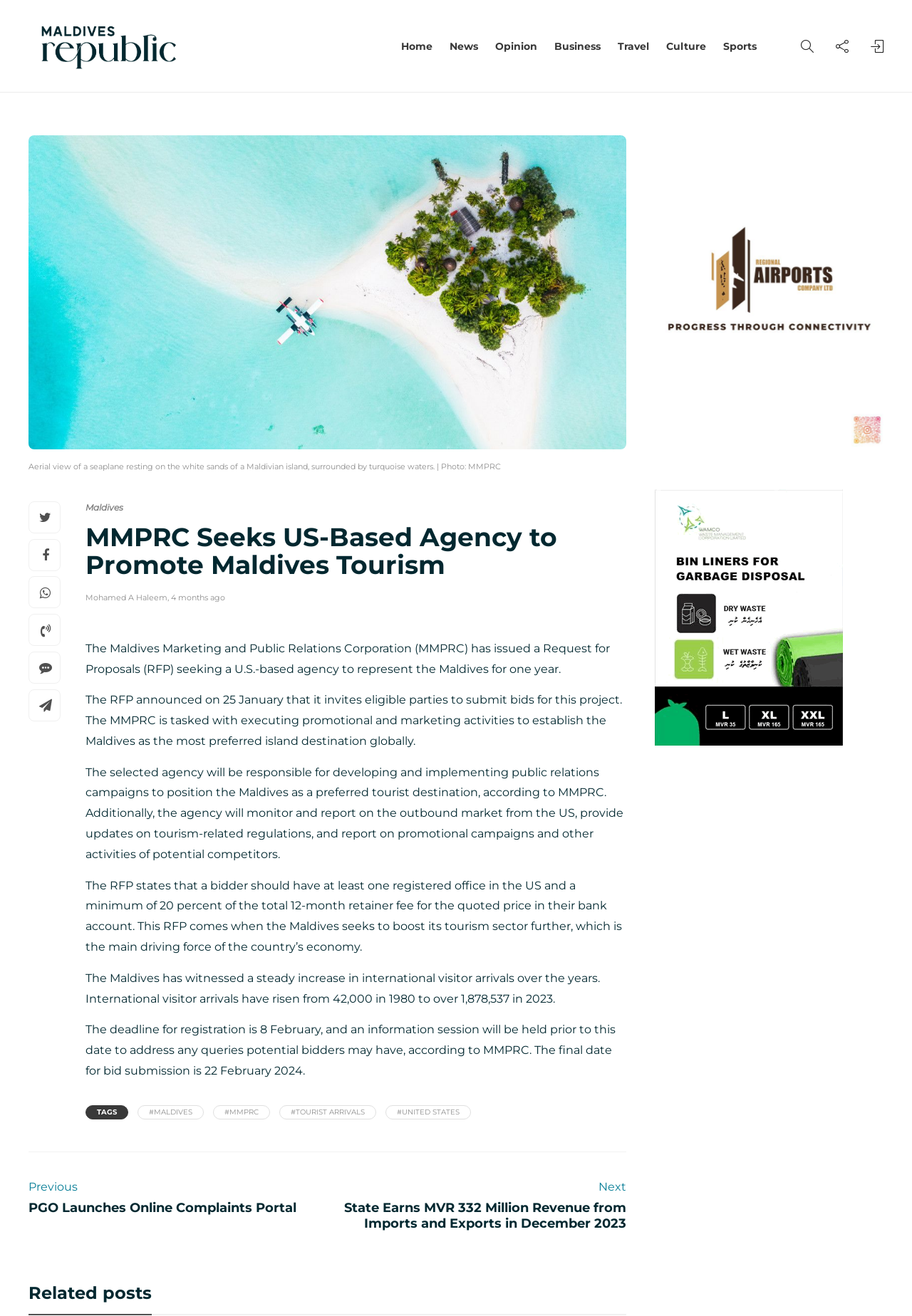Please identify the coordinates of the bounding box for the clickable region that will accomplish this instruction: "Read the news article MMPRC Seeks US-Based Agency to Promote Maldives Tourism".

[0.094, 0.398, 0.663, 0.445]